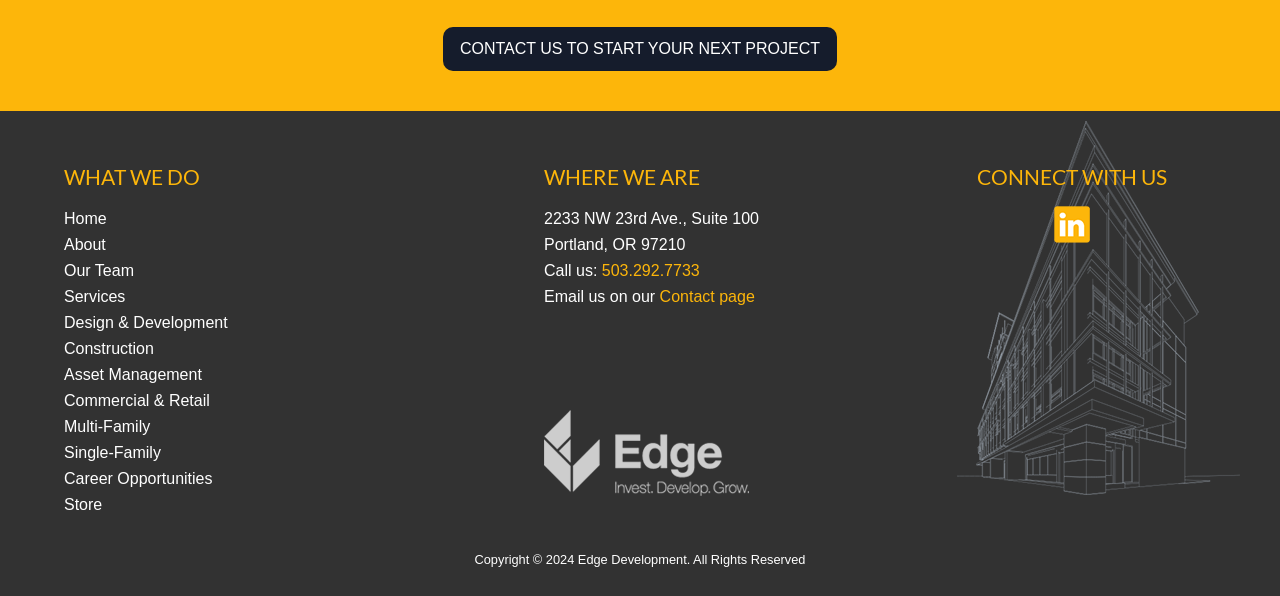Please respond in a single word or phrase: 
What type of projects does the company work on?

Commercial, Retail, Multi-Family, Single-Family